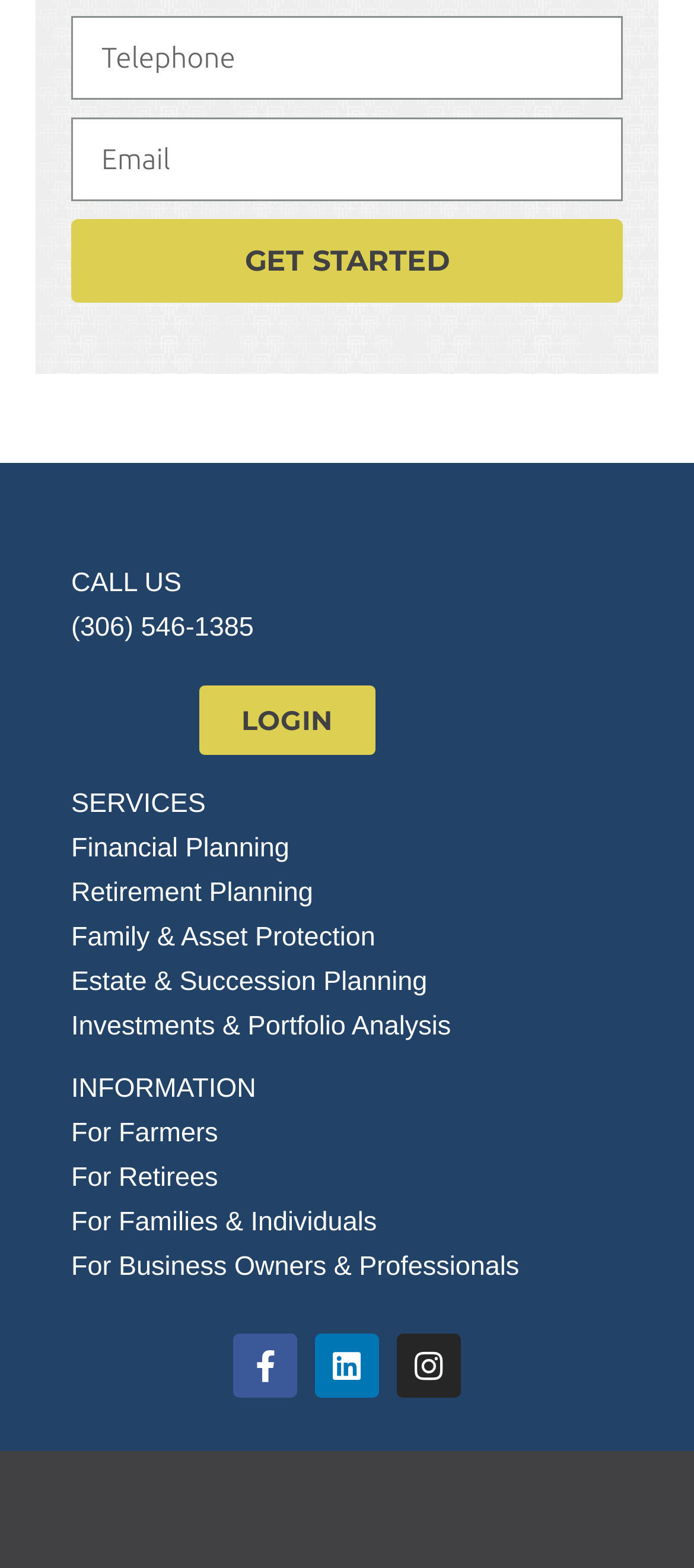How many types of clients are catered to?
Based on the screenshot, provide a one-word or short-phrase response.

4